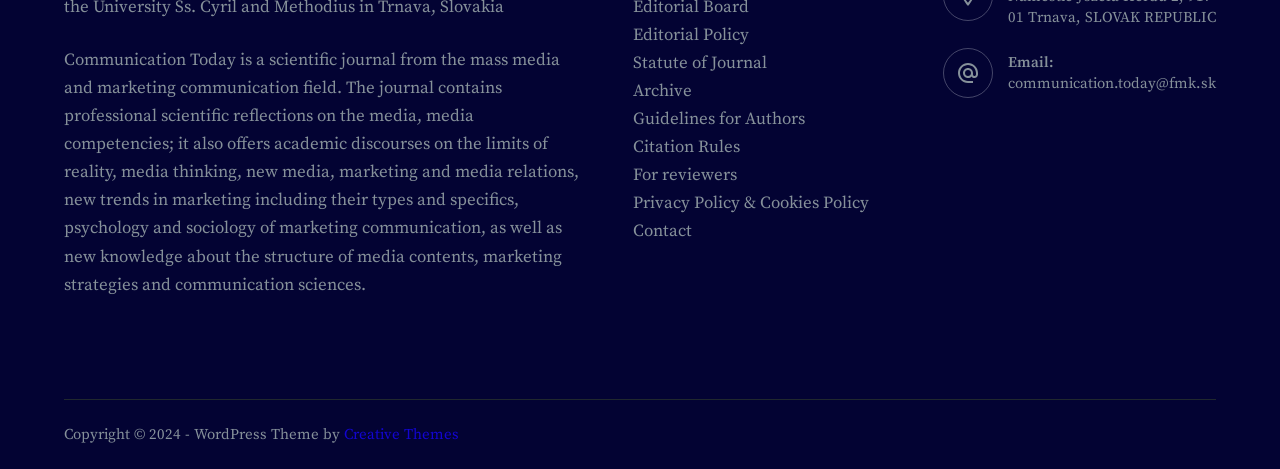Identify the bounding box for the UI element specified in this description: "Archive". The coordinates must be four float numbers between 0 and 1, formatted as [left, top, right, bottom].

[0.495, 0.17, 0.541, 0.217]